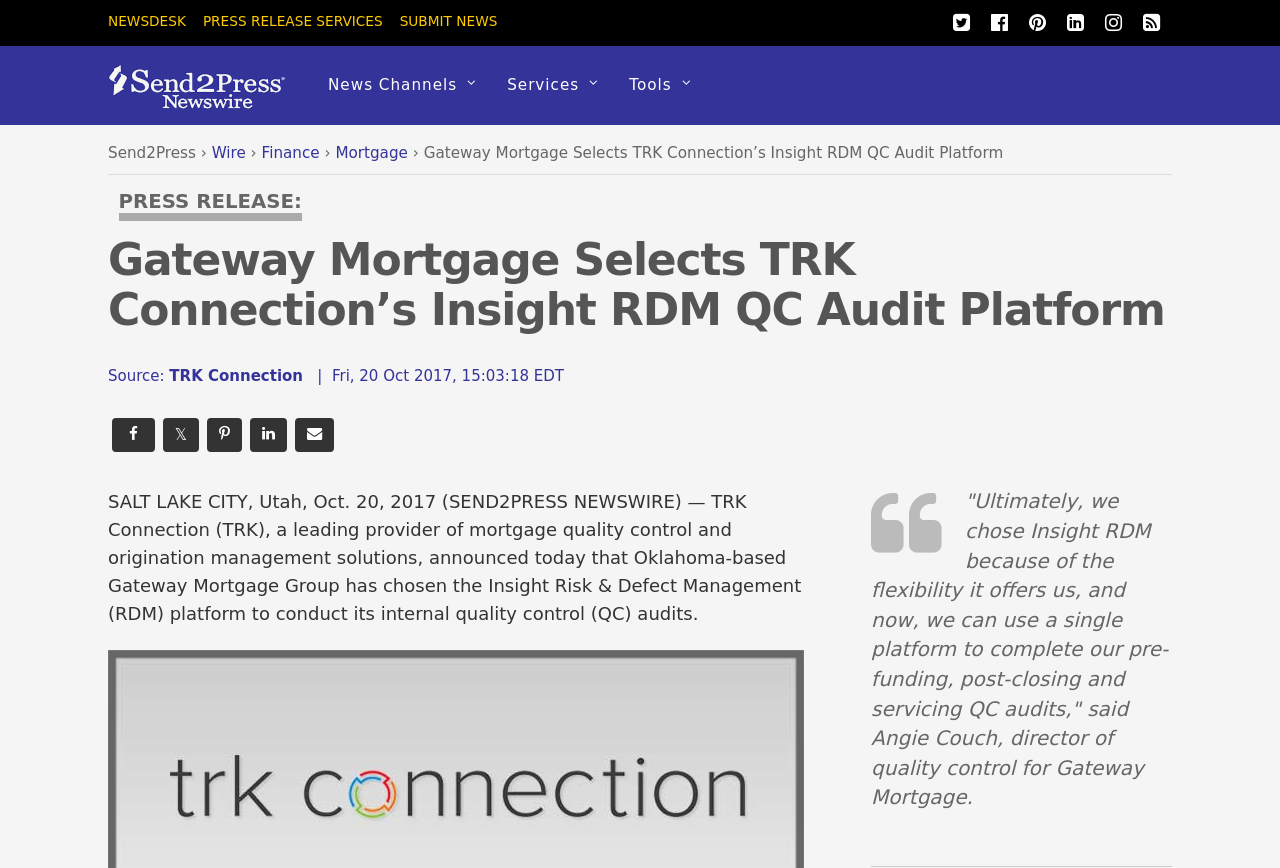What is the name of the platform chosen by Gateway Mortgage for internal quality control audits?
Based on the image, give a concise answer in the form of a single word or short phrase.

Insight RDM